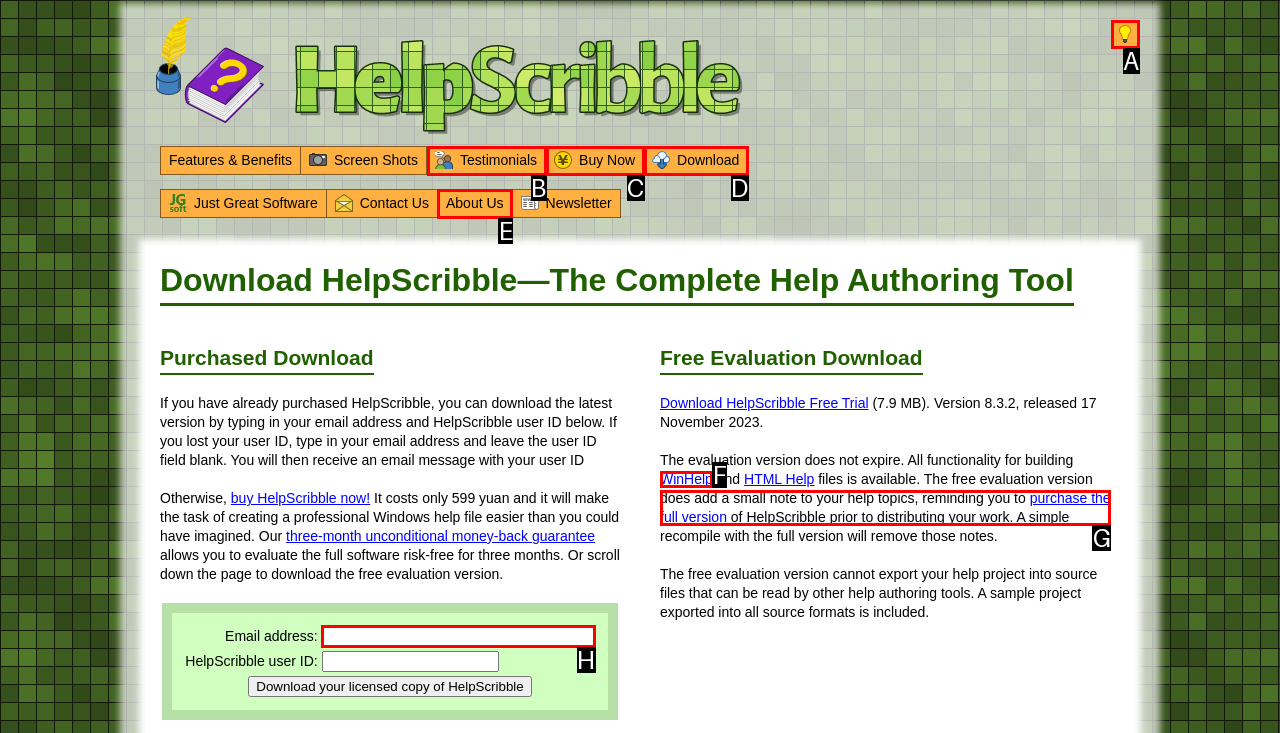Find the HTML element to click in order to complete this task: Enter email address to download the licensed copy of HelpScribble
Answer with the letter of the correct option.

H